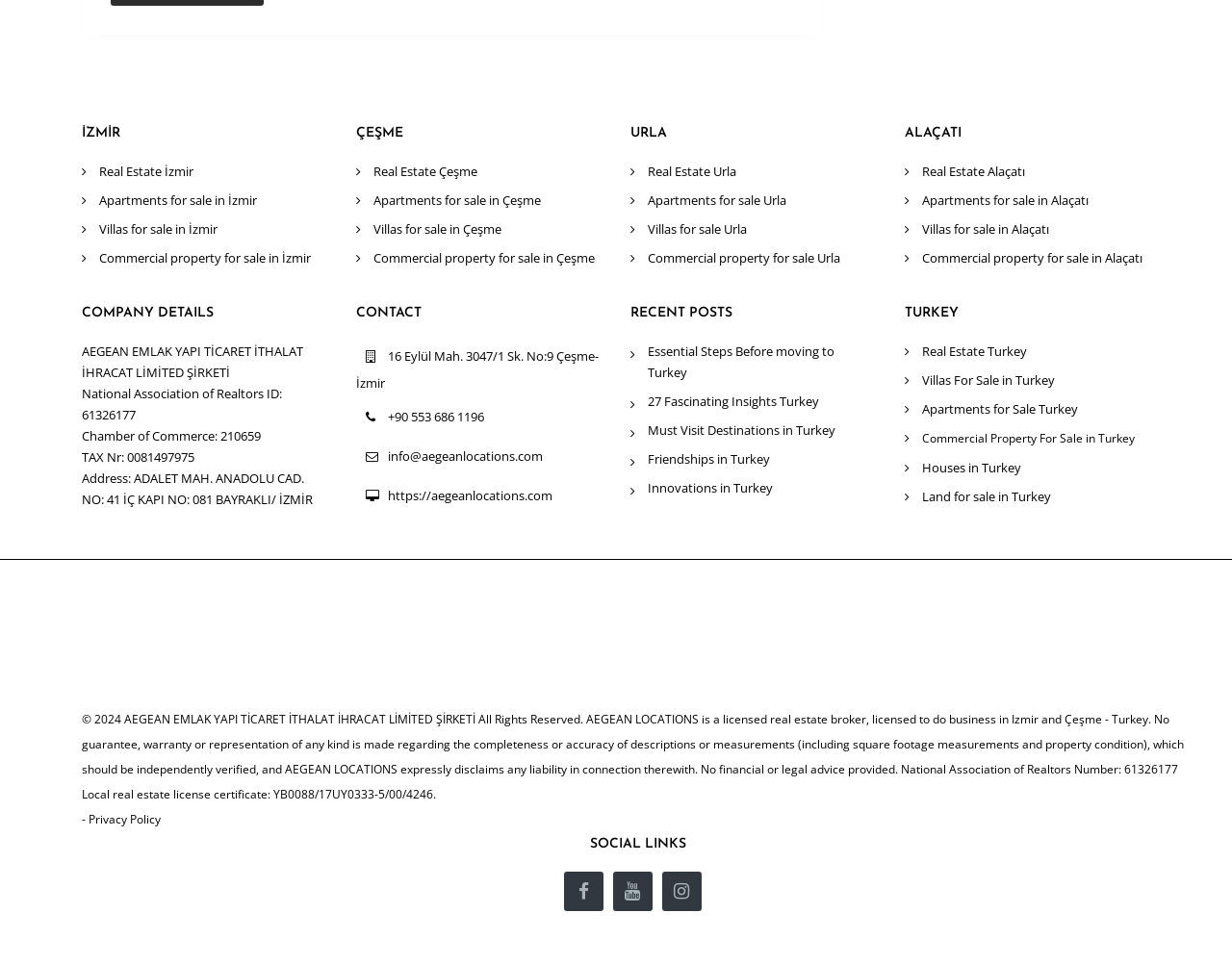Determine the bounding box coordinates of the element that should be clicked to execute the following command: "View the image description".

None